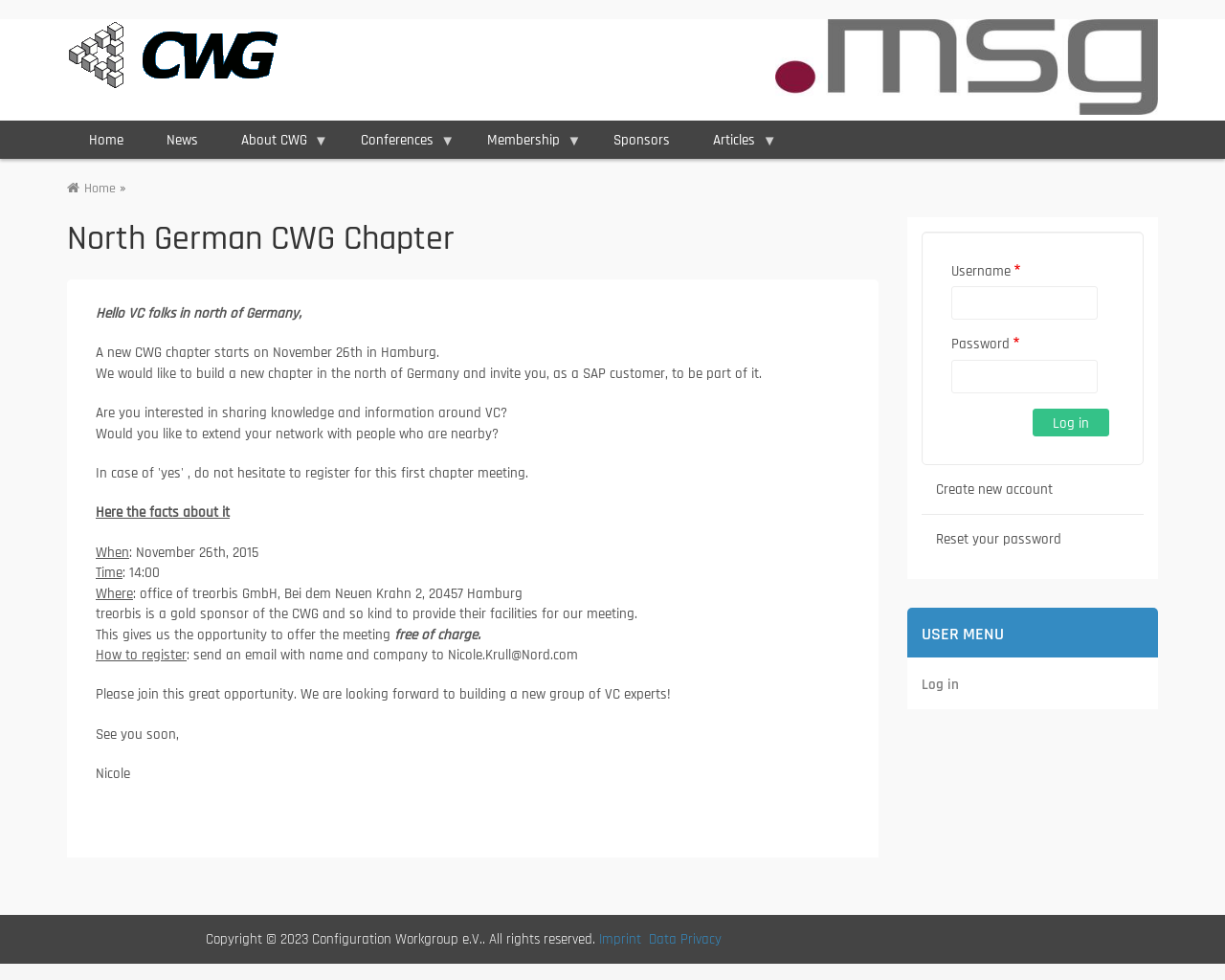Bounding box coordinates are specified in the format (top-left x, top-left y, bottom-right x, bottom-right y). All values are floating point numbers bounded between 0 and 1. Please provide the bounding box coordinate of the region this sentence describes: Conferences »

[0.277, 0.125, 0.38, 0.162]